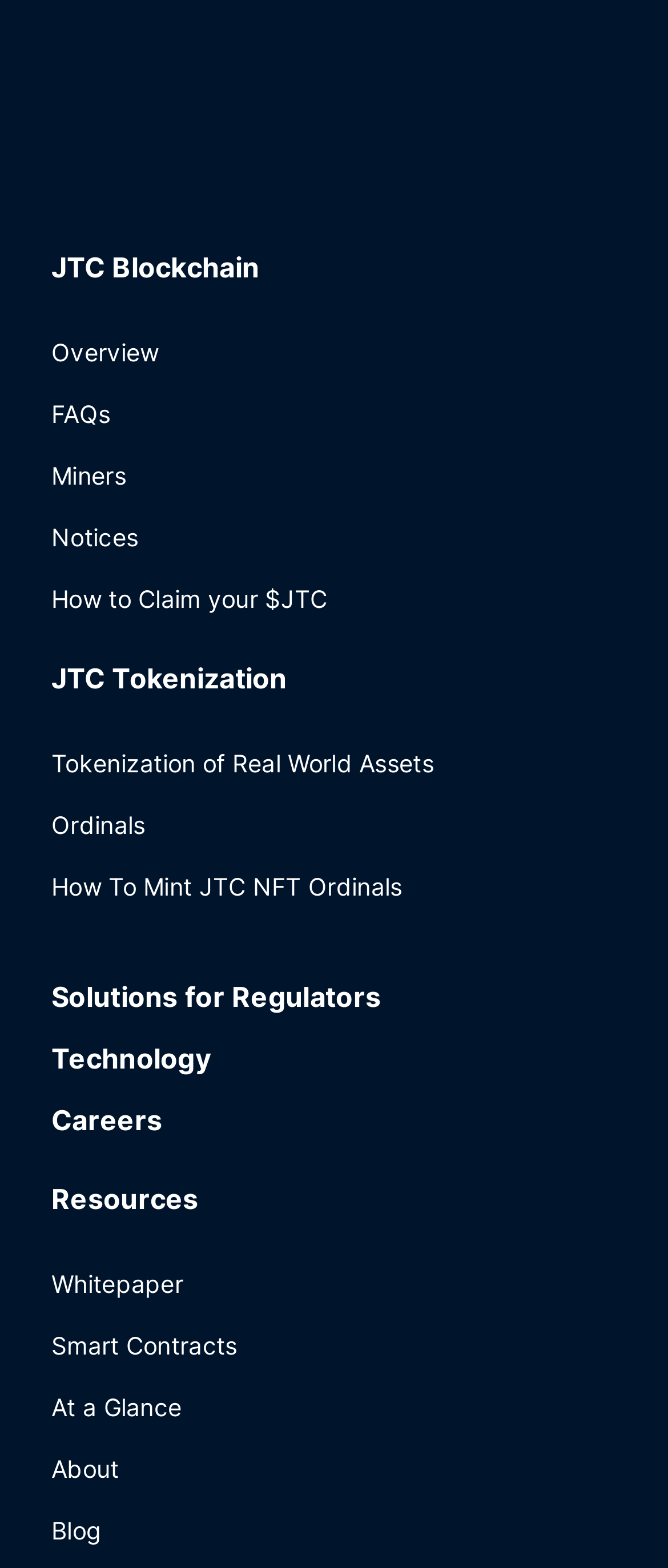Could you indicate the bounding box coordinates of the region to click in order to complete this instruction: "Explore the Technology page".

[0.077, 0.655, 0.923, 0.695]